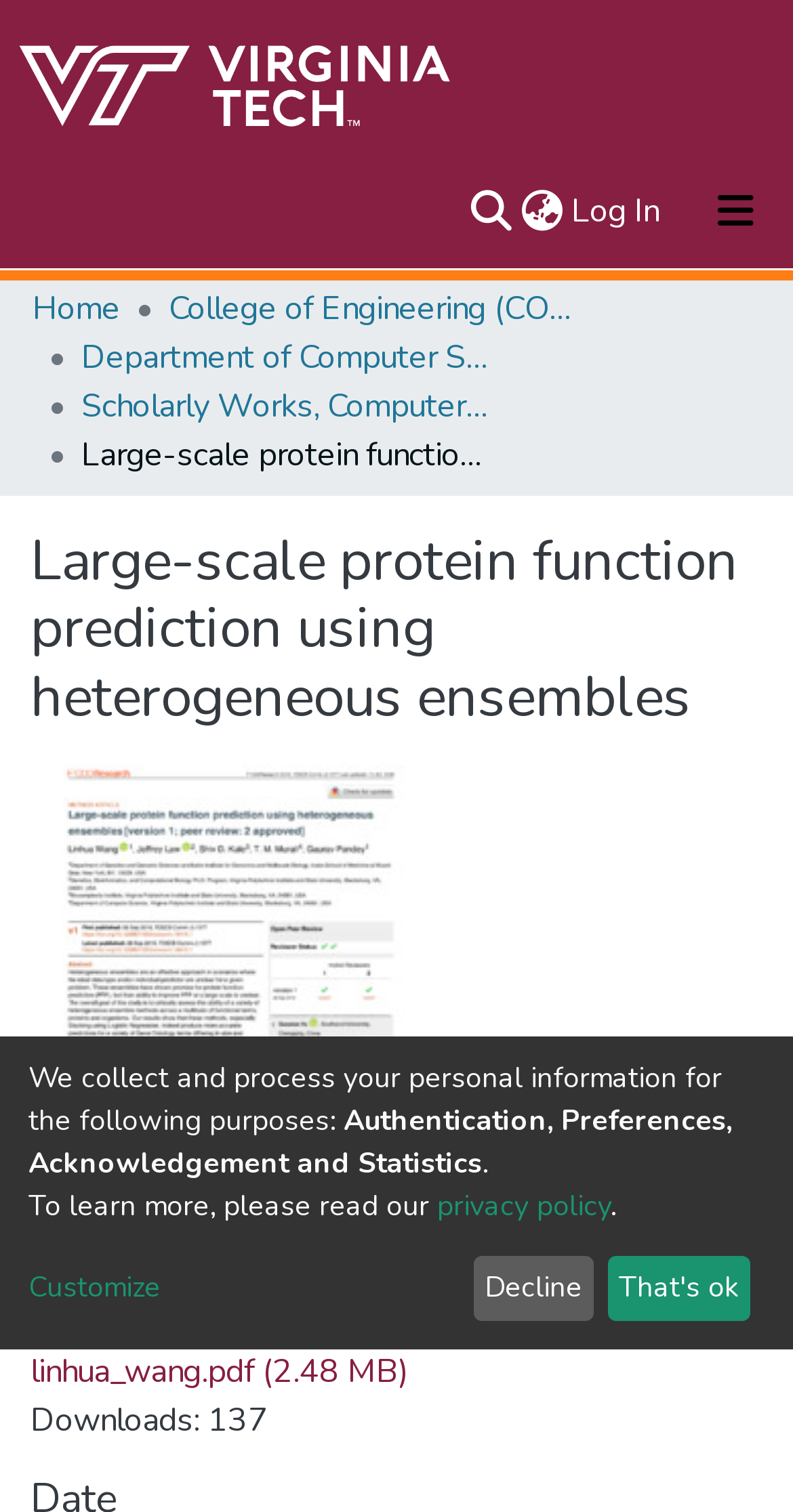Please give the bounding box coordinates of the area that should be clicked to fulfill the following instruction: "Go to About page". The coordinates should be in the format of four float numbers from 0 to 1, i.e., [left, top, right, bottom].

[0.041, 0.179, 0.959, 0.233]